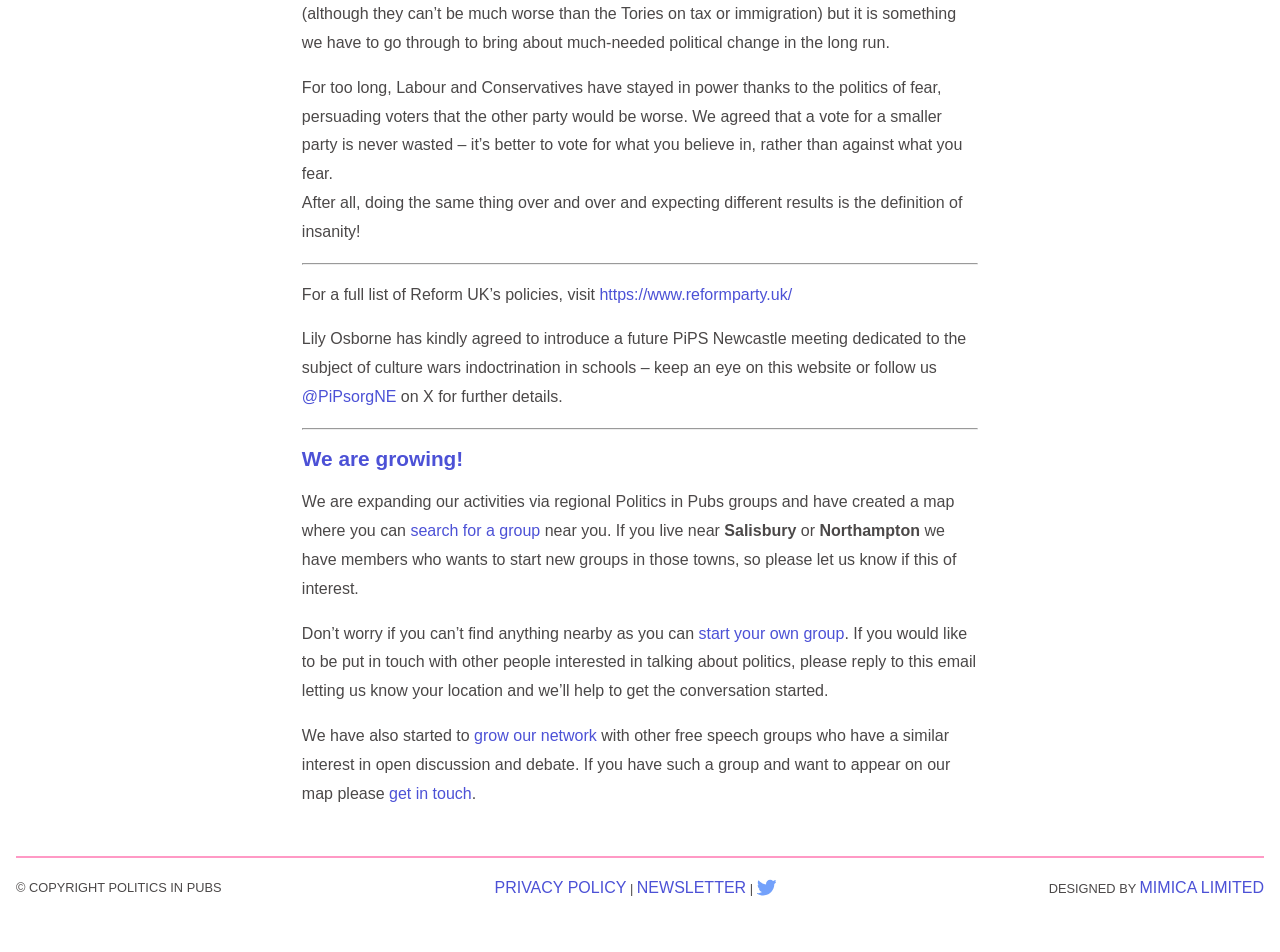From the webpage screenshot, predict the bounding box of the UI element that matches this description: "https://www.reformparty.uk/".

[0.468, 0.3, 0.619, 0.318]